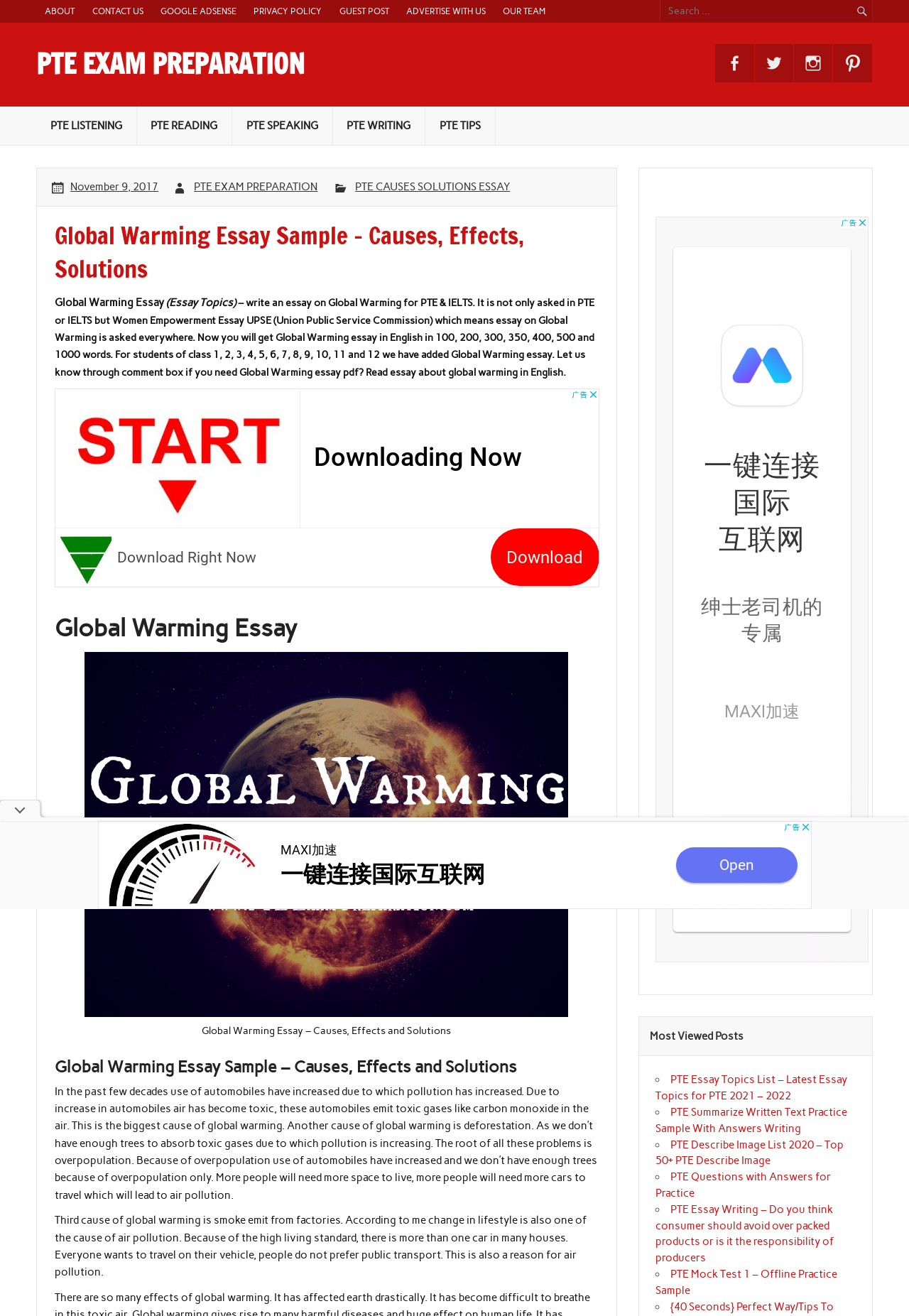Highlight the bounding box coordinates of the element that should be clicked to carry out the following instruction: "view PTE LISTENING page". The coordinates must be given as four float numbers ranging from 0 to 1, i.e., [left, top, right, bottom].

[0.04, 0.081, 0.15, 0.11]